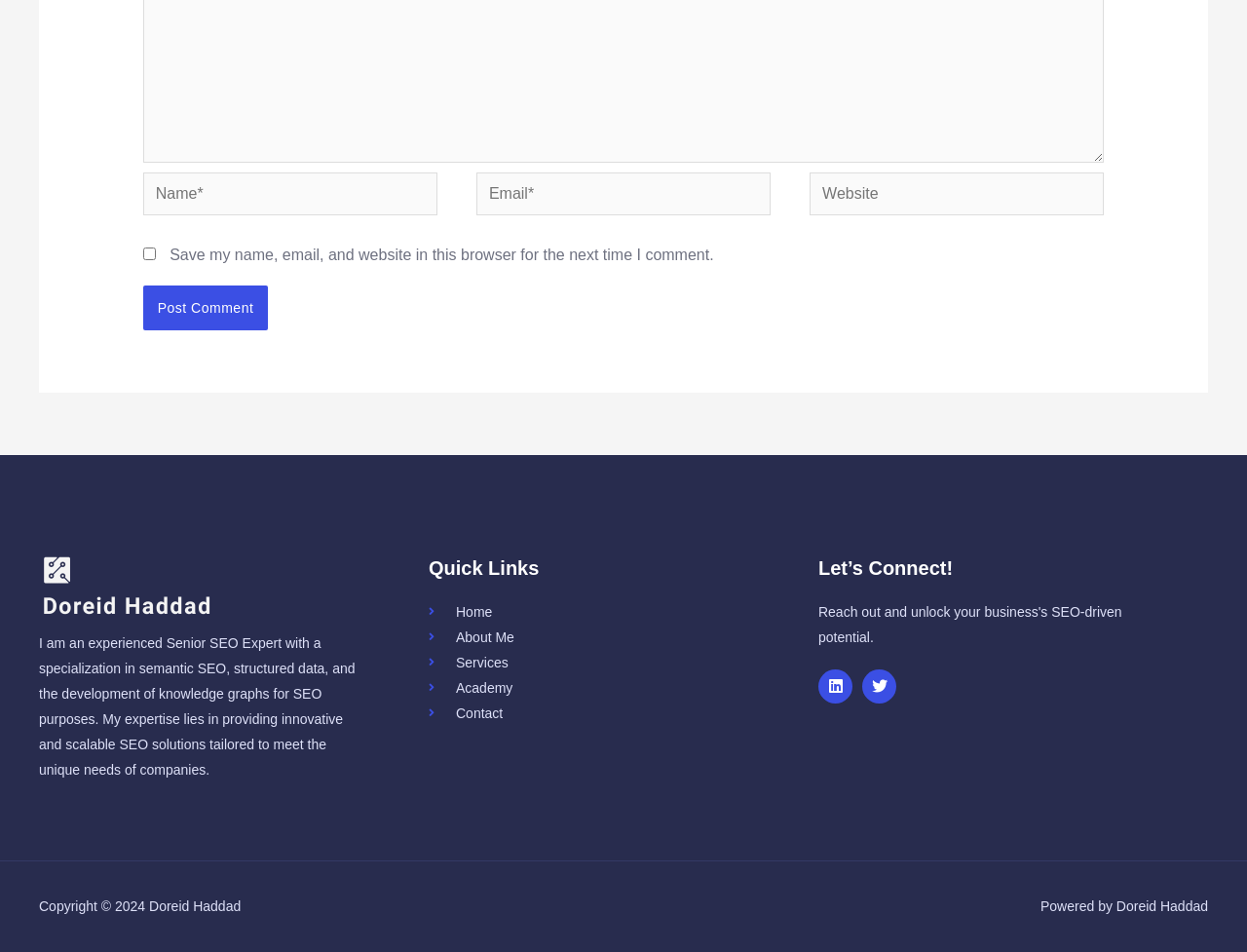Select the bounding box coordinates of the element I need to click to carry out the following instruction: "Enter your name".

[0.115, 0.181, 0.351, 0.226]